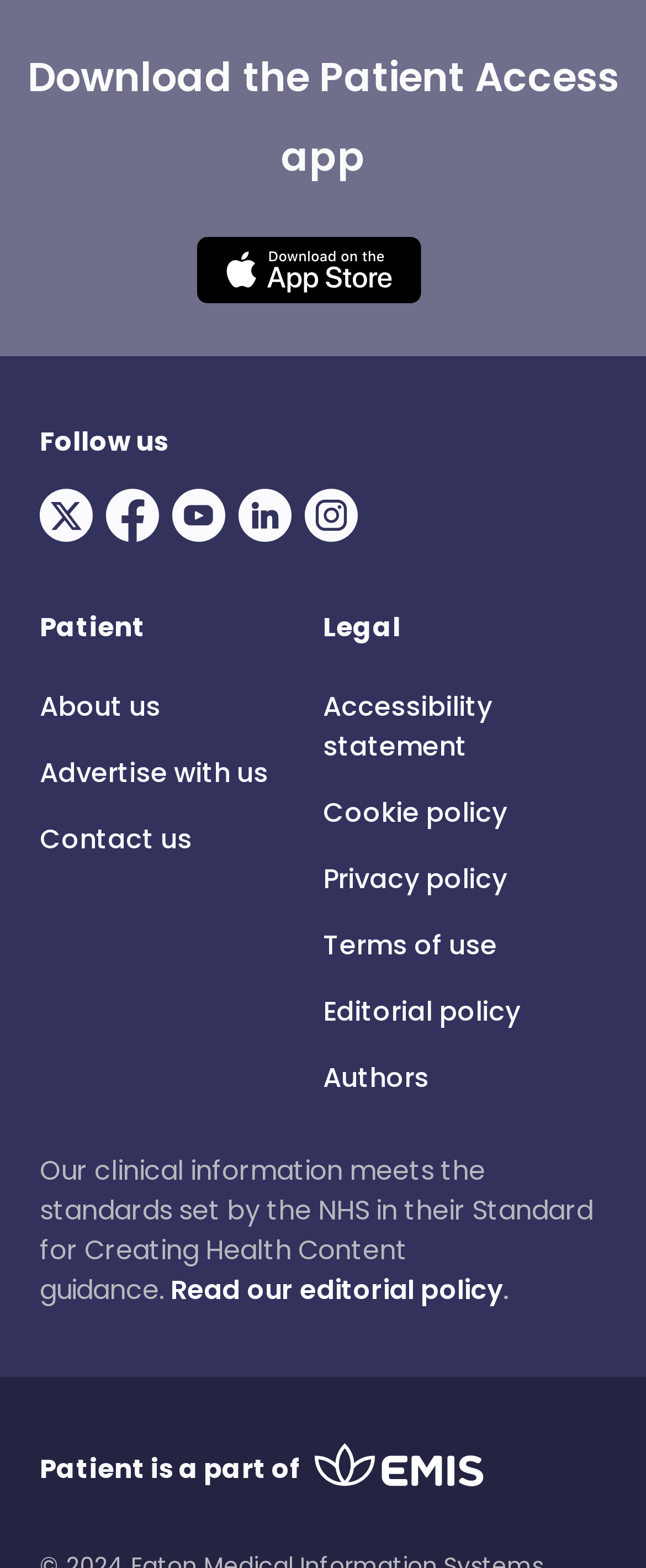Based on the description "aria-label="Visit our Youtube page"", find the bounding box of the specified UI element.

[0.267, 0.311, 0.369, 0.345]